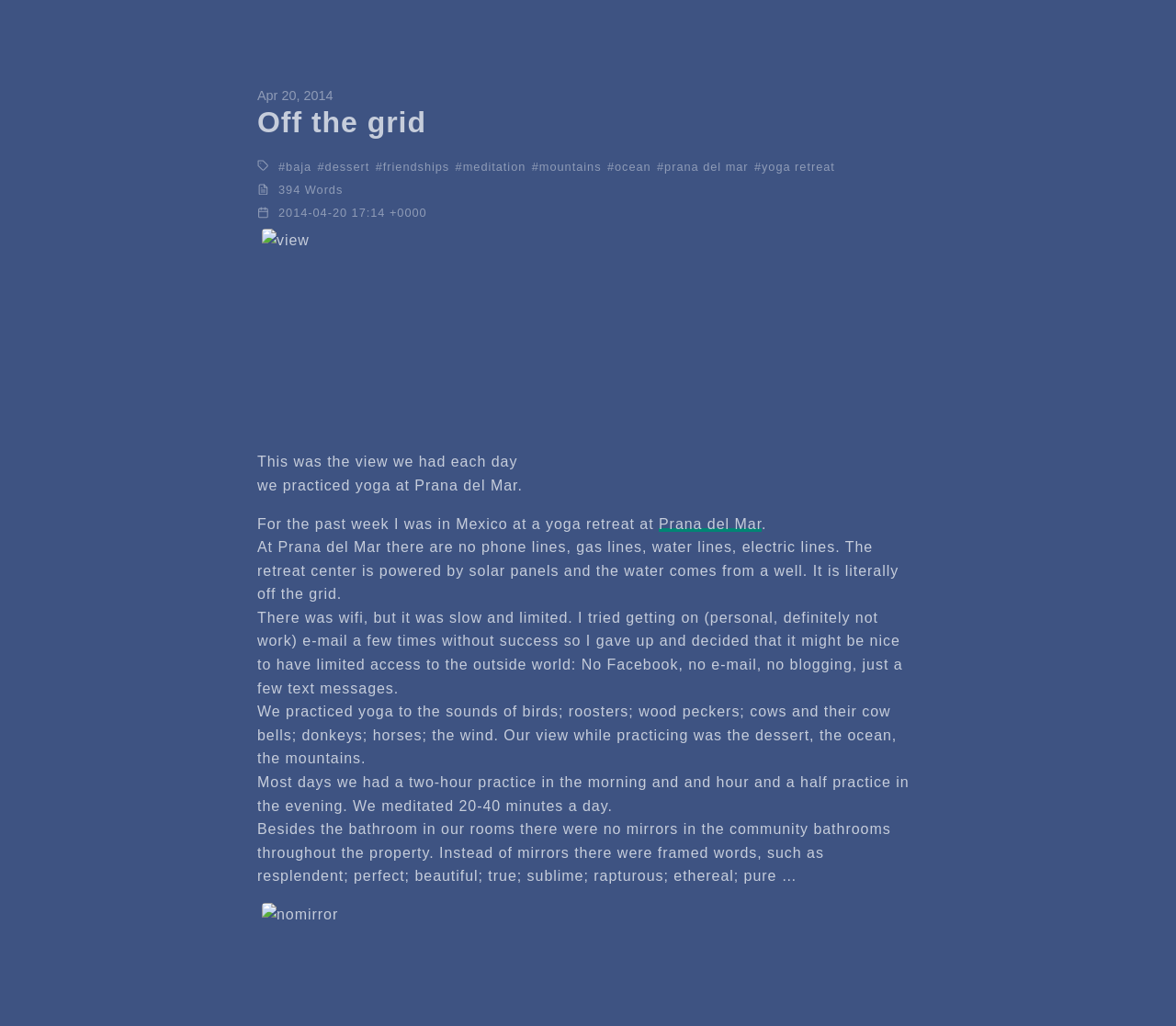Identify the bounding box coordinates for the UI element described as: "baja". The coordinates should be provided as four floats between 0 and 1: [left, top, right, bottom].

[0.243, 0.155, 0.265, 0.169]